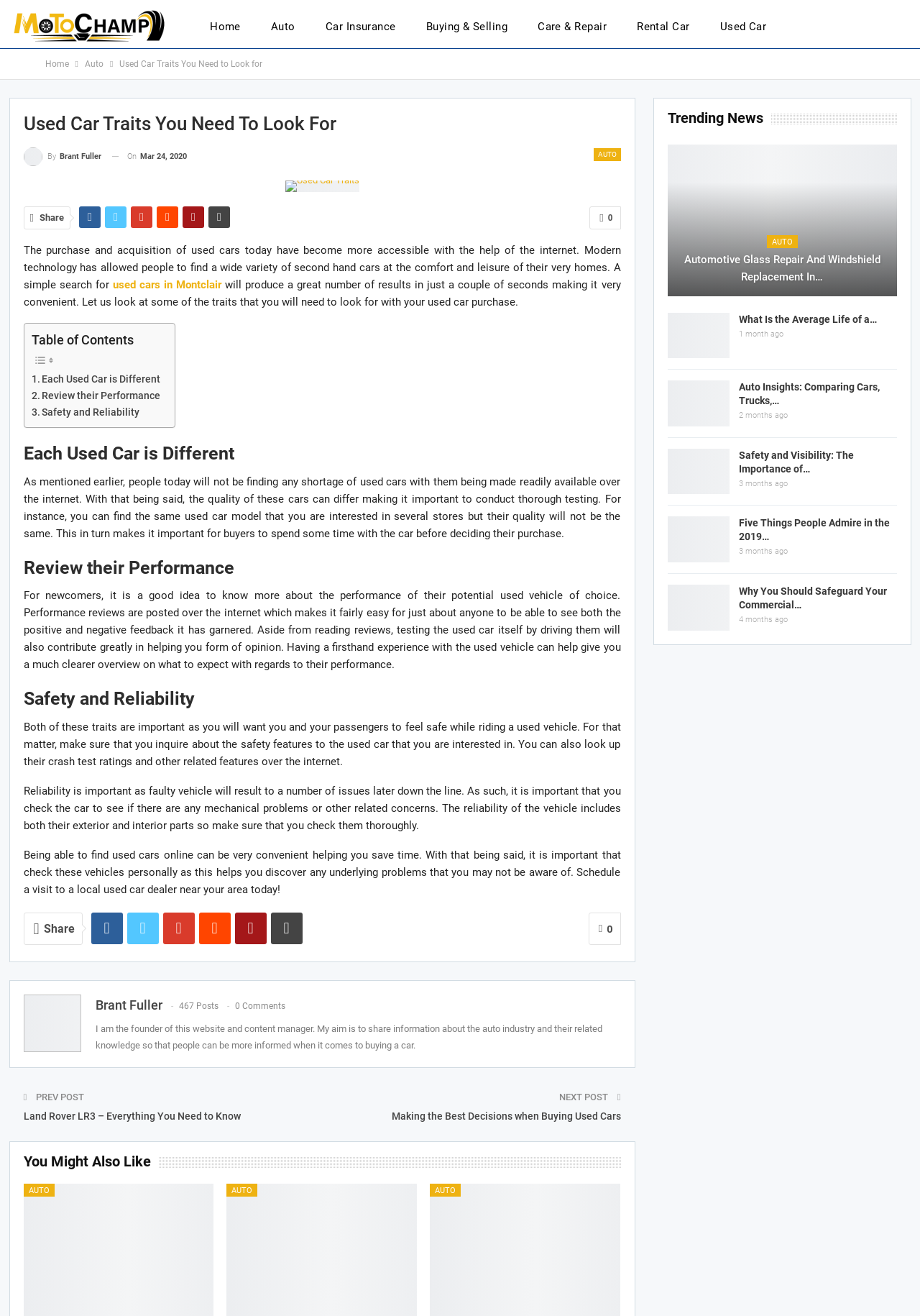What is the purpose of the website?
Please ensure your answer to the question is detailed and covers all necessary aspects.

The purpose of the website can be determined by looking at the text 'My aim is to share information about the auto industry and their related knowledge so that people can be more informed when it comes to buying a car.' which is located in the author's description.